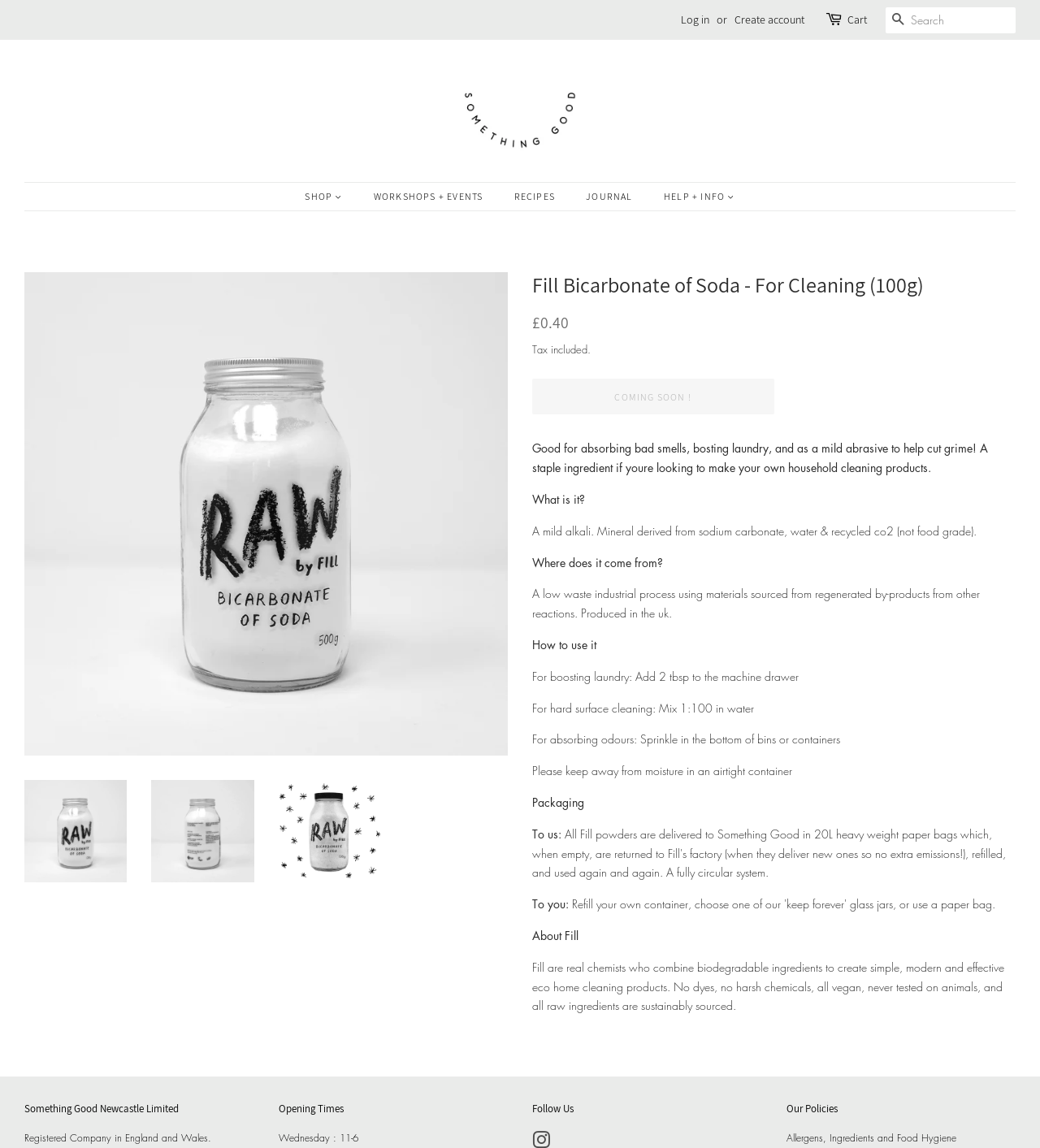What is the last item in the PANTRY menu?
Based on the screenshot, respond with a single word or phrase.

TEA